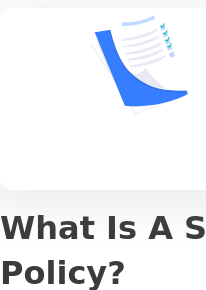What is the purpose of the checklist in the file?
Based on the image, answer the question with as much detail as possible.

The checklist in the file, accompanied by visible lines and checkmarks, implies a focus on organization and completion, which is essential for creating a comprehensive security awareness training policy that covers all necessary elements.